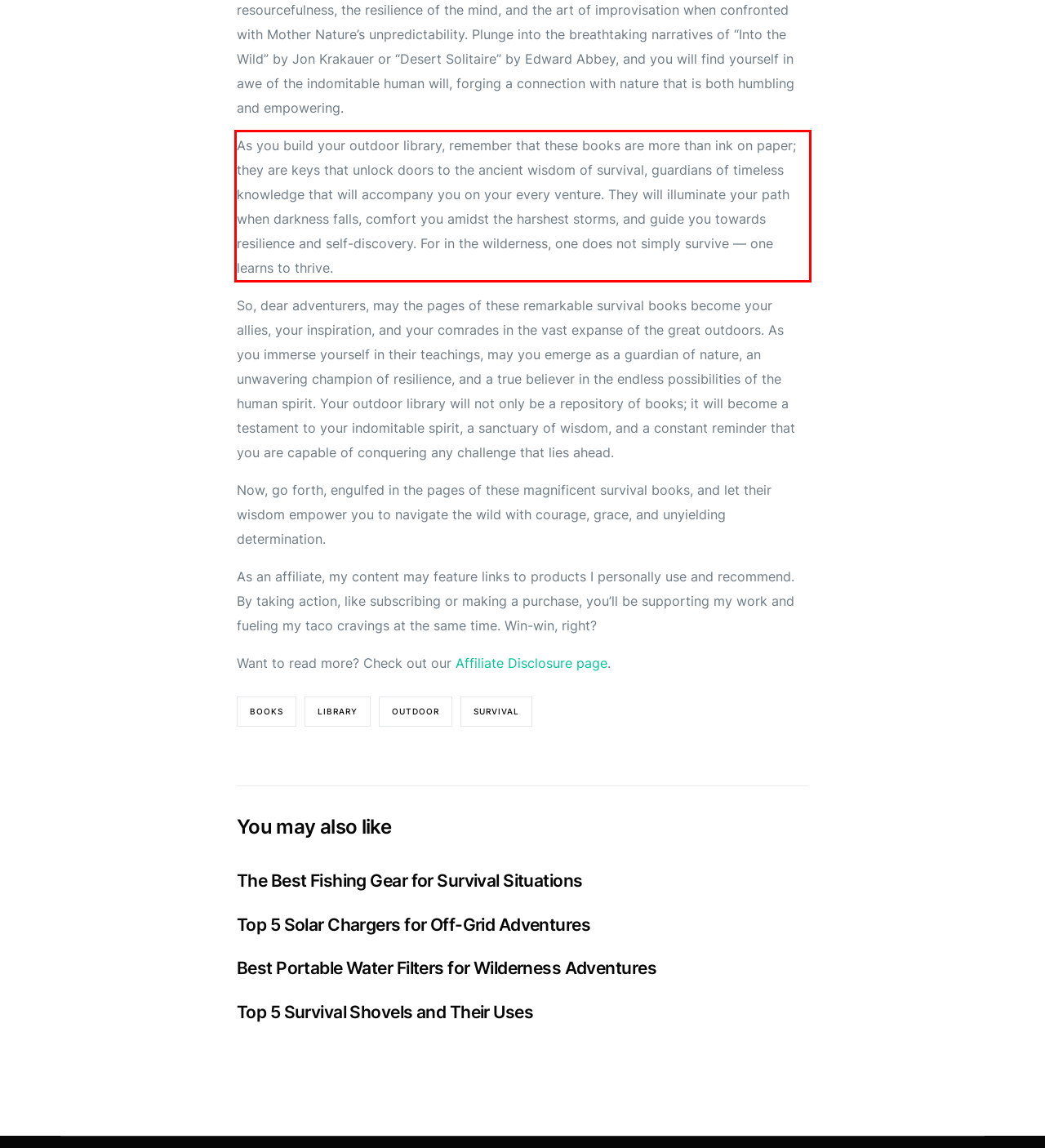Please identify the text within the red rectangular bounding box in the provided webpage screenshot.

As you​ build your outdoor library, remember that these books are ⁤more than ink on paper; they are keys that​ unlock doors to the ancient wisdom of survival, guardians of timeless knowledge that will accompany you on your every venture. They will illuminate your path when darkness falls, ​comfort you amidst the harshest storms, and guide you towards resilience and self-discovery. For in the wilderness, one does not simply survive — one learns to thrive.